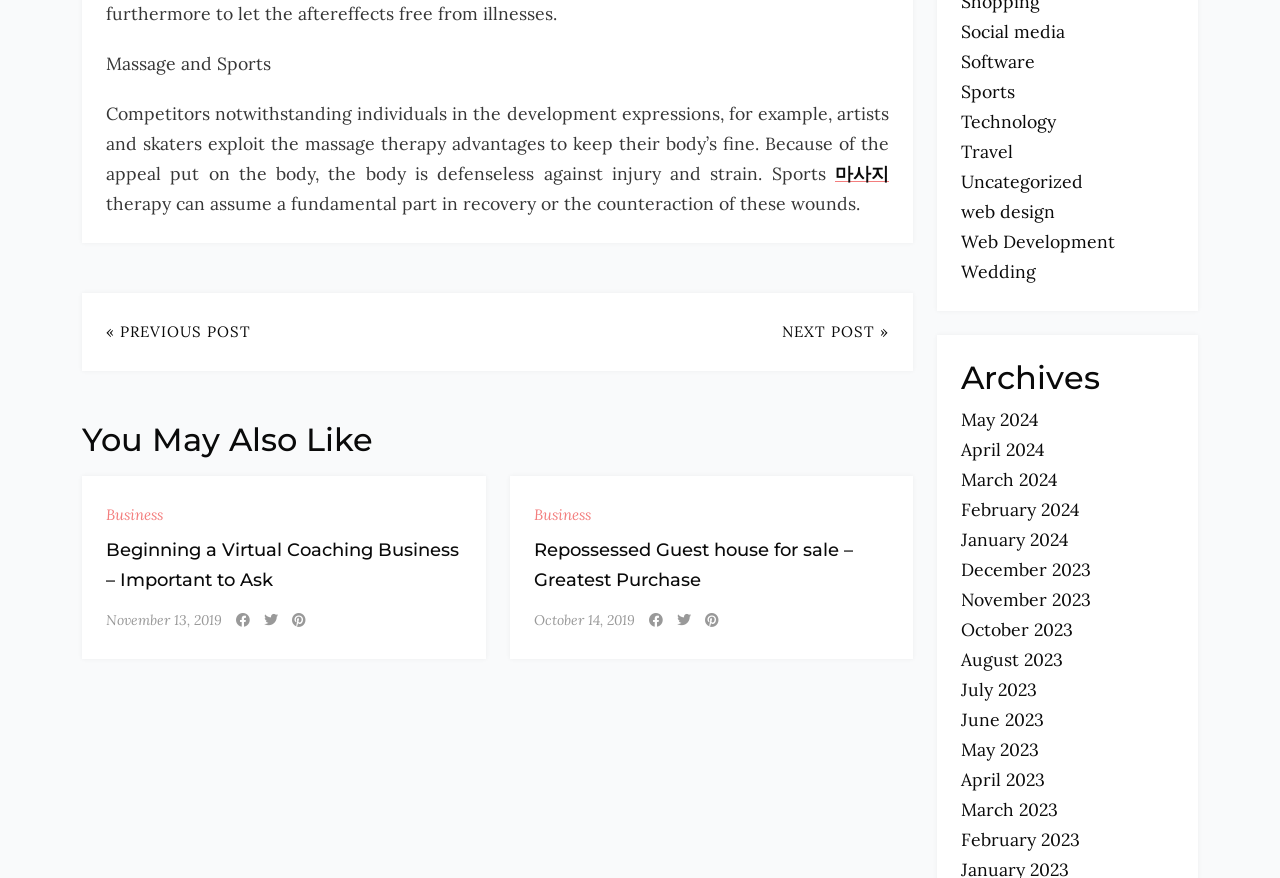Answer the question using only one word or a concise phrase: What categories are listed at the bottom of the webpage?

Various categories